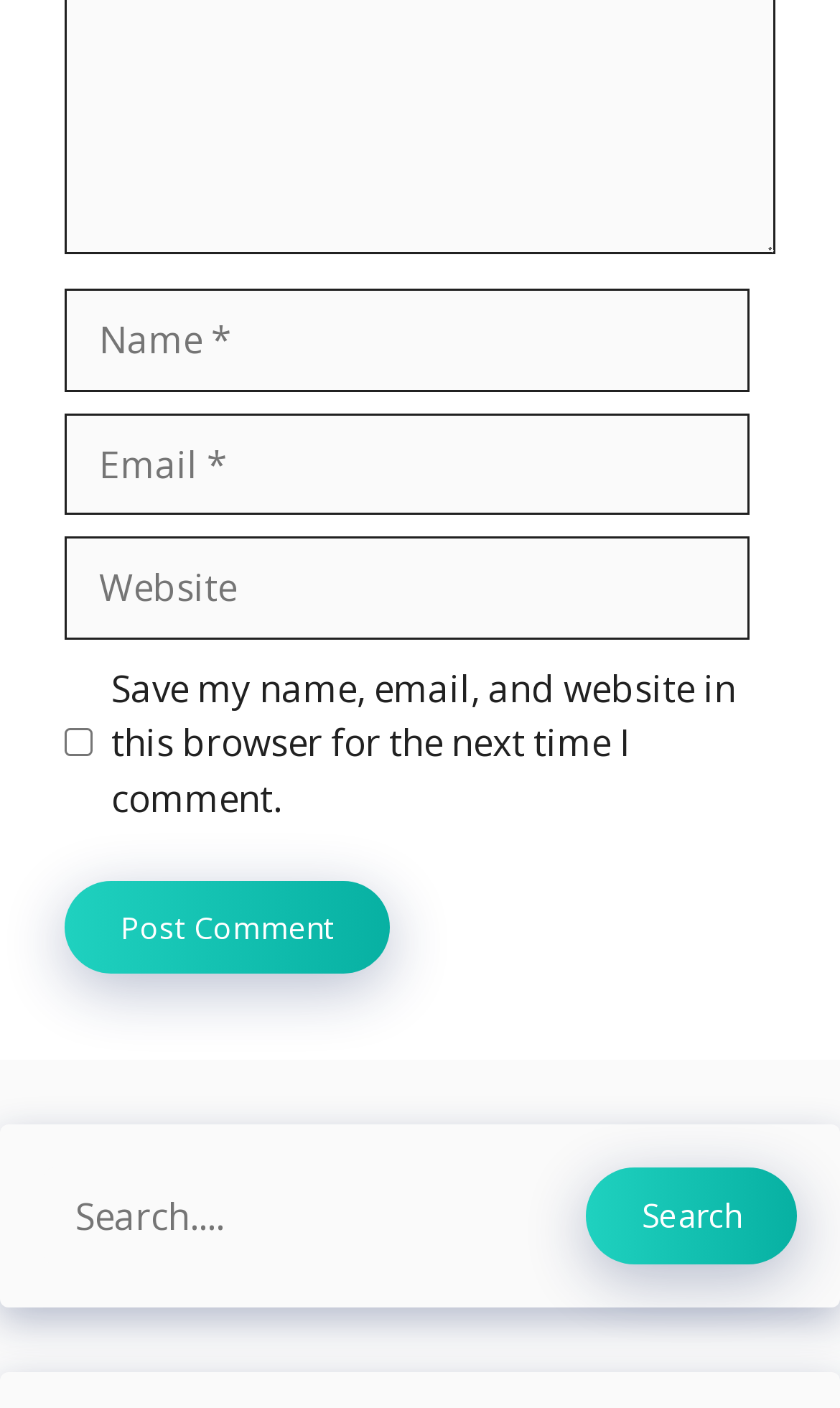What is the position of the 'Post Comment' button?
Refer to the image and provide a thorough answer to the question.

The 'Post Comment' button has a y1 coordinate of 0.625, which is greater than the y1 coordinate of the checkbox (0.518), indicating that the button is located below the checkbox on the webpage.